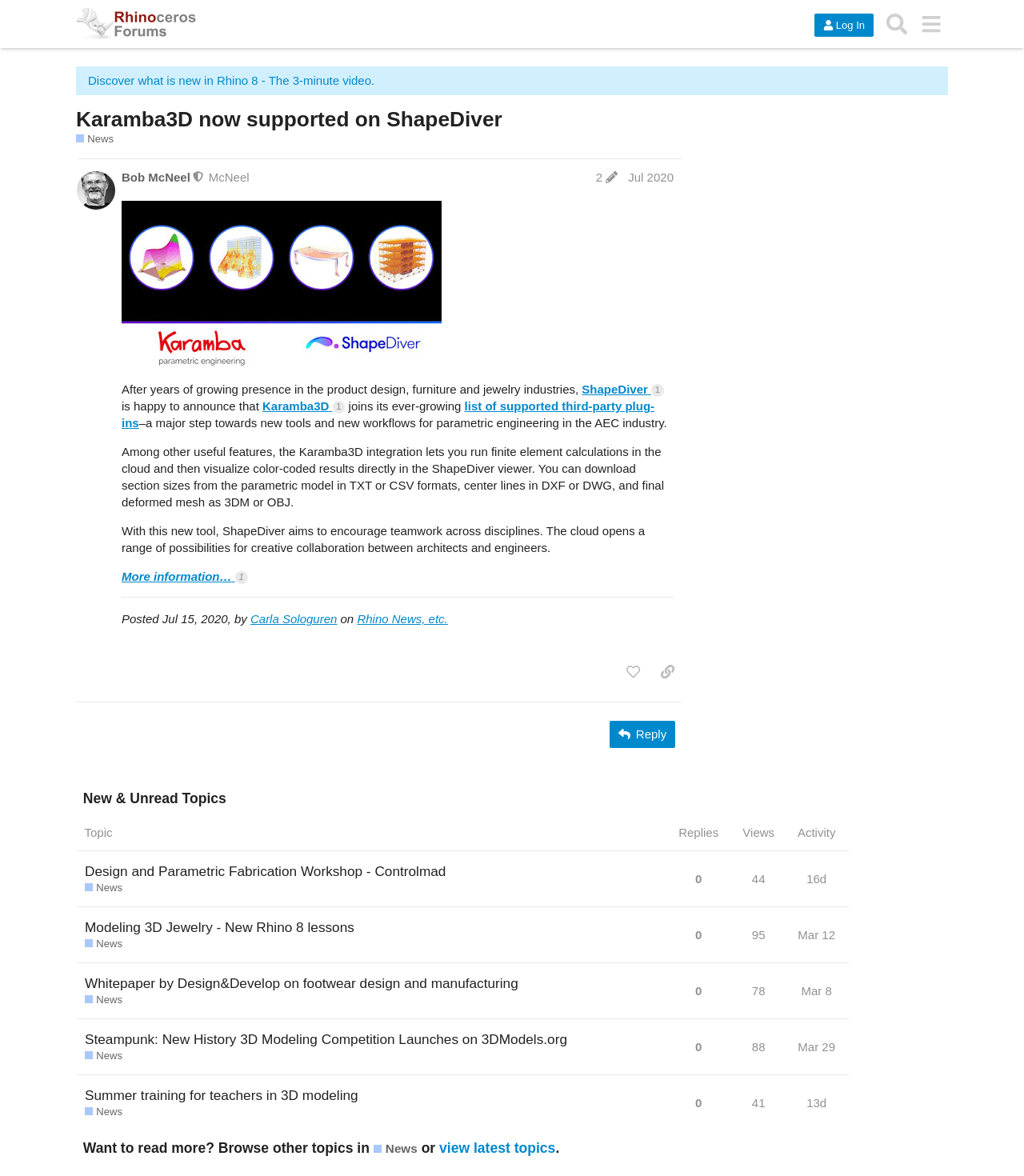What is the name of the moderator?
Refer to the image and give a detailed answer to the question.

I found the answer by looking at the post #1 by @bobmcneel section, where it says 'Bob McNeel This user is a moderator McNeel post edit history Jul 2020'.